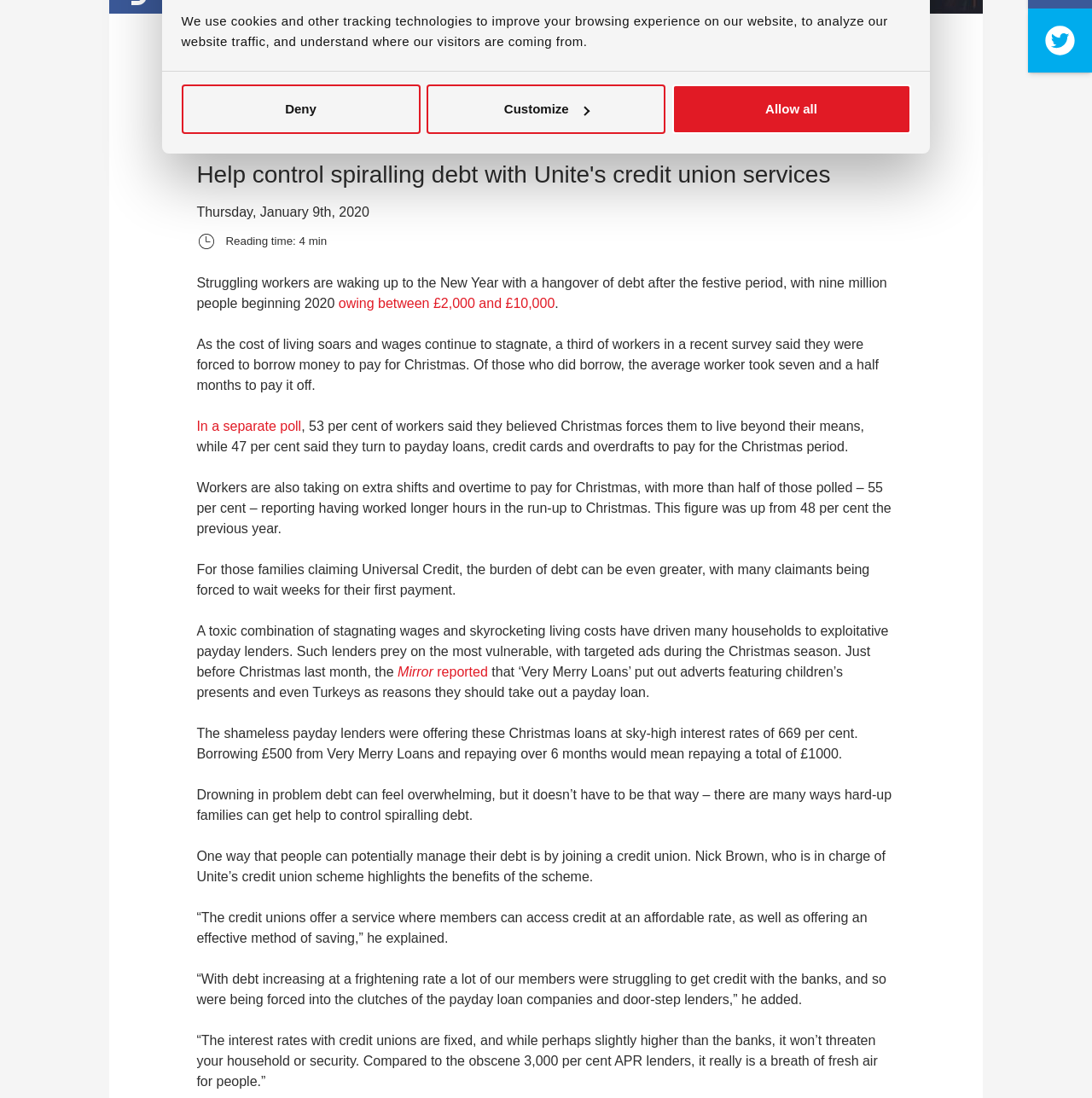Identify the bounding box for the UI element described as: "In a separate poll". The coordinates should be four float numbers between 0 and 1, i.e., [left, top, right, bottom].

[0.18, 0.382, 0.276, 0.395]